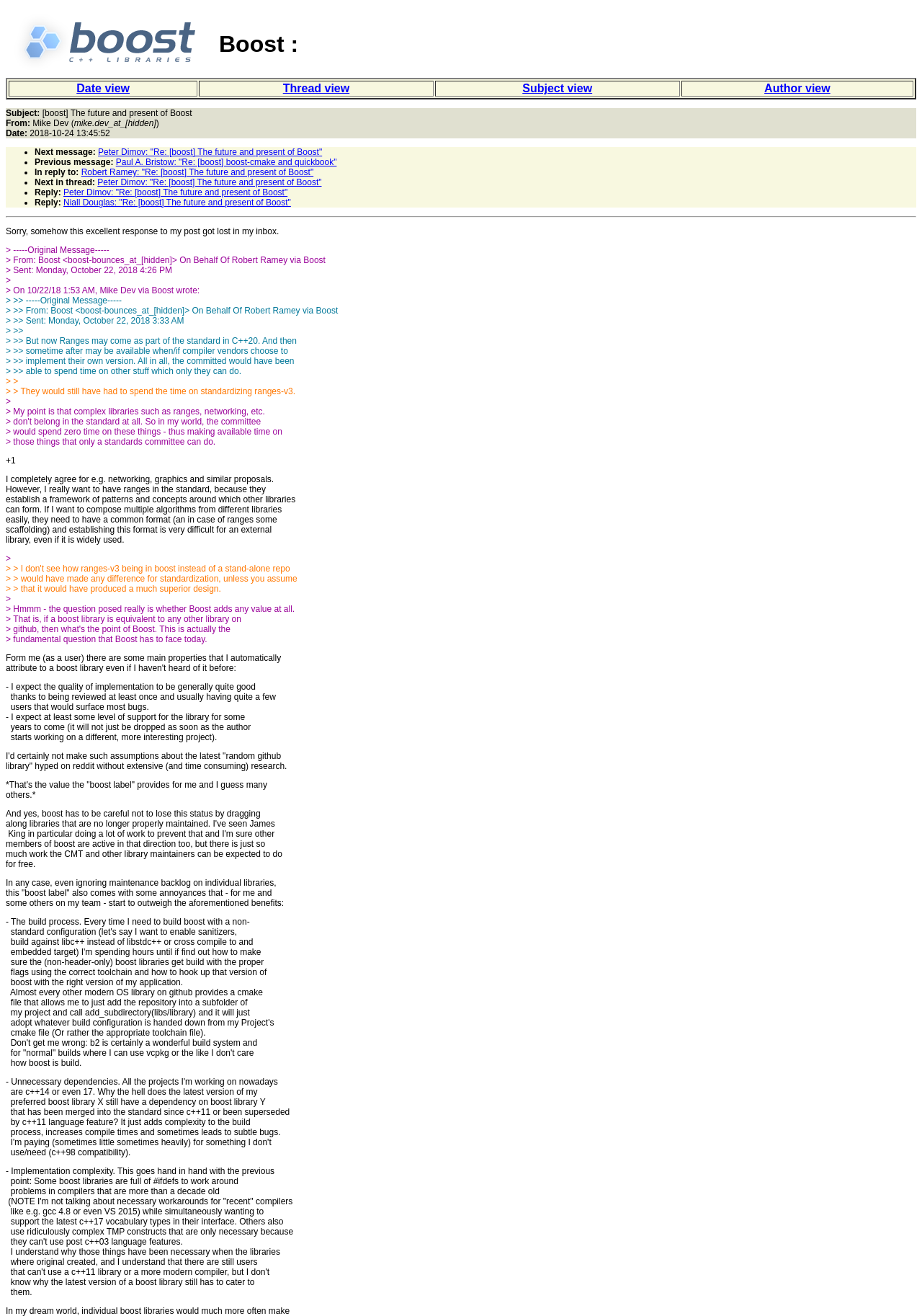Please determine the bounding box coordinates for the element that should be clicked to follow these instructions: "View previous message".

[0.126, 0.119, 0.365, 0.127]